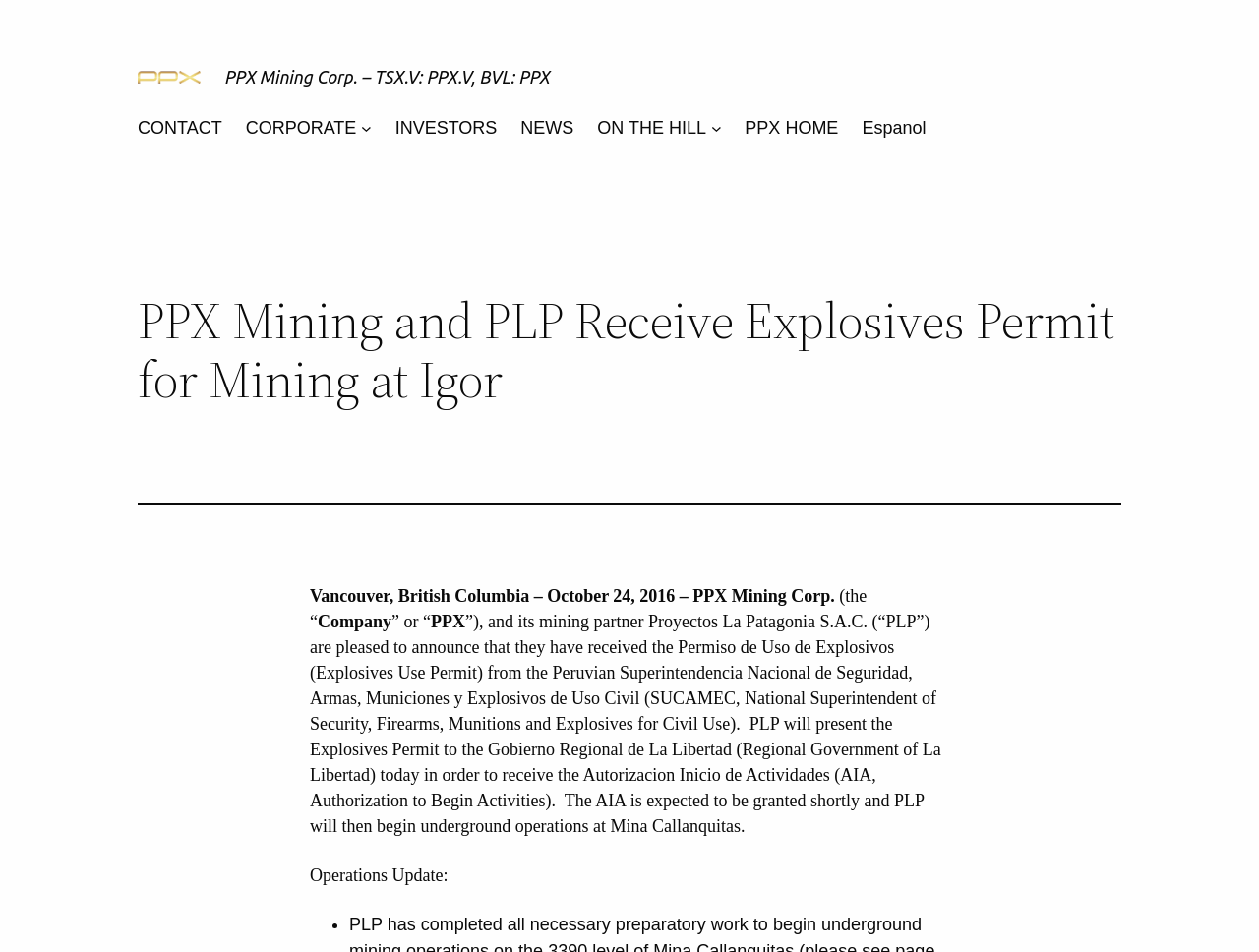What is the purpose of the Explosives Use Permit?
Look at the image and respond with a single word or a short phrase.

To begin underground operations